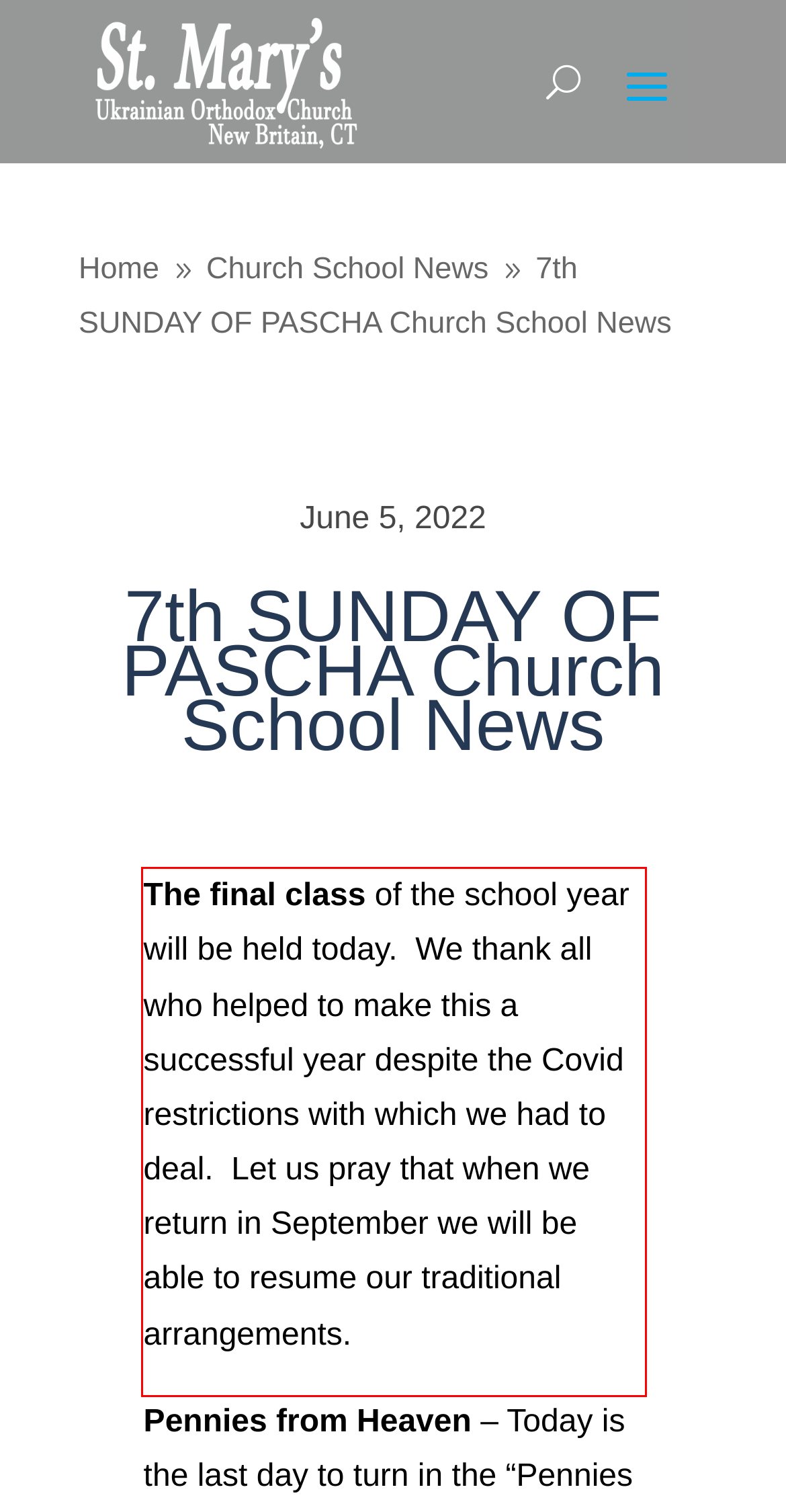You are looking at a screenshot of a webpage with a red rectangle bounding box. Use OCR to identify and extract the text content found inside this red bounding box.

The final class of the school year will be held today. We thank all who helped to make this a successful year despite the Covid restrictions with which we had to deal. Let us pray that when we return in September we will be able to resume our traditional arrangements.